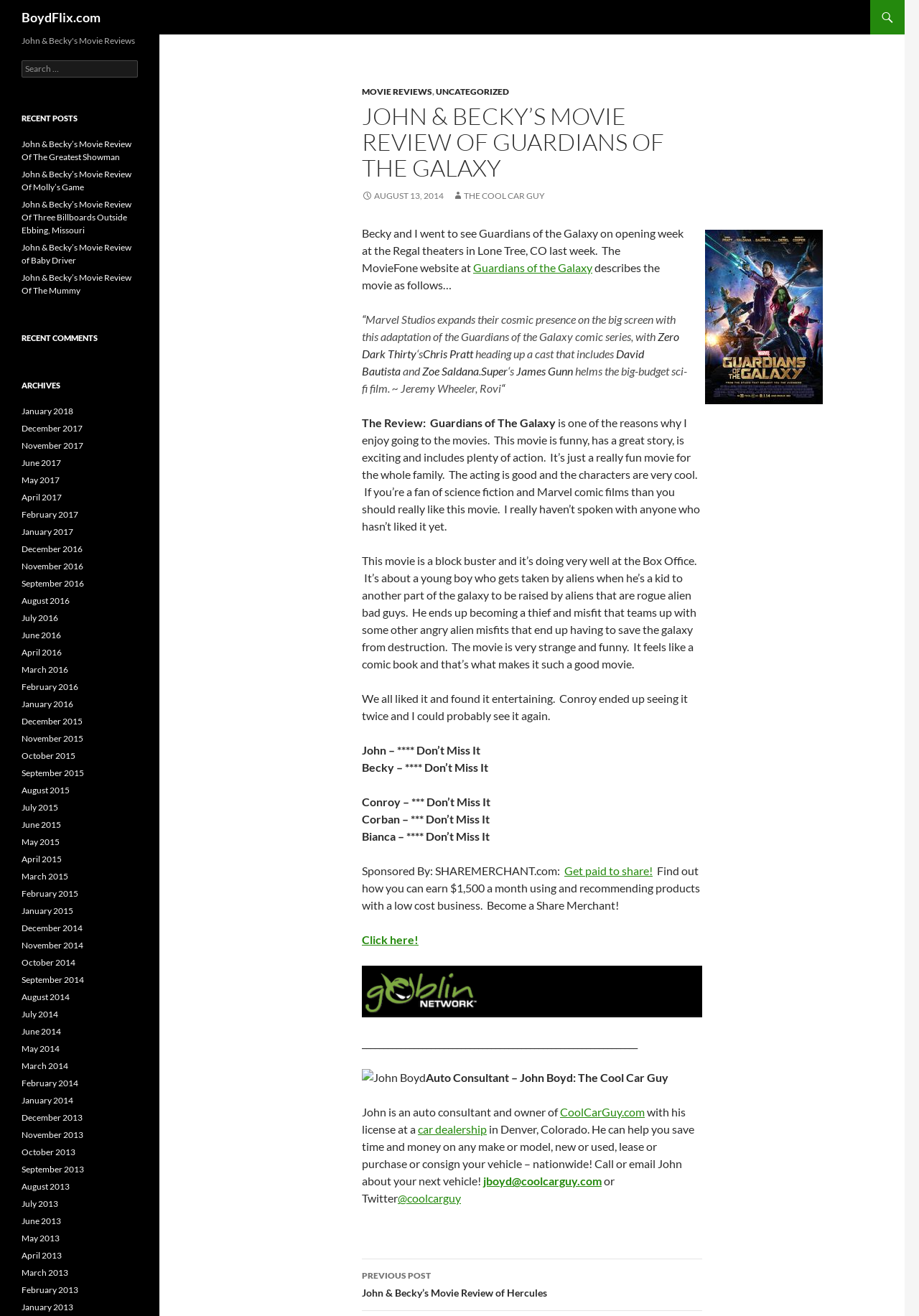Please answer the following query using a single word or phrase: 
How many people provided ratings for the movie?

4